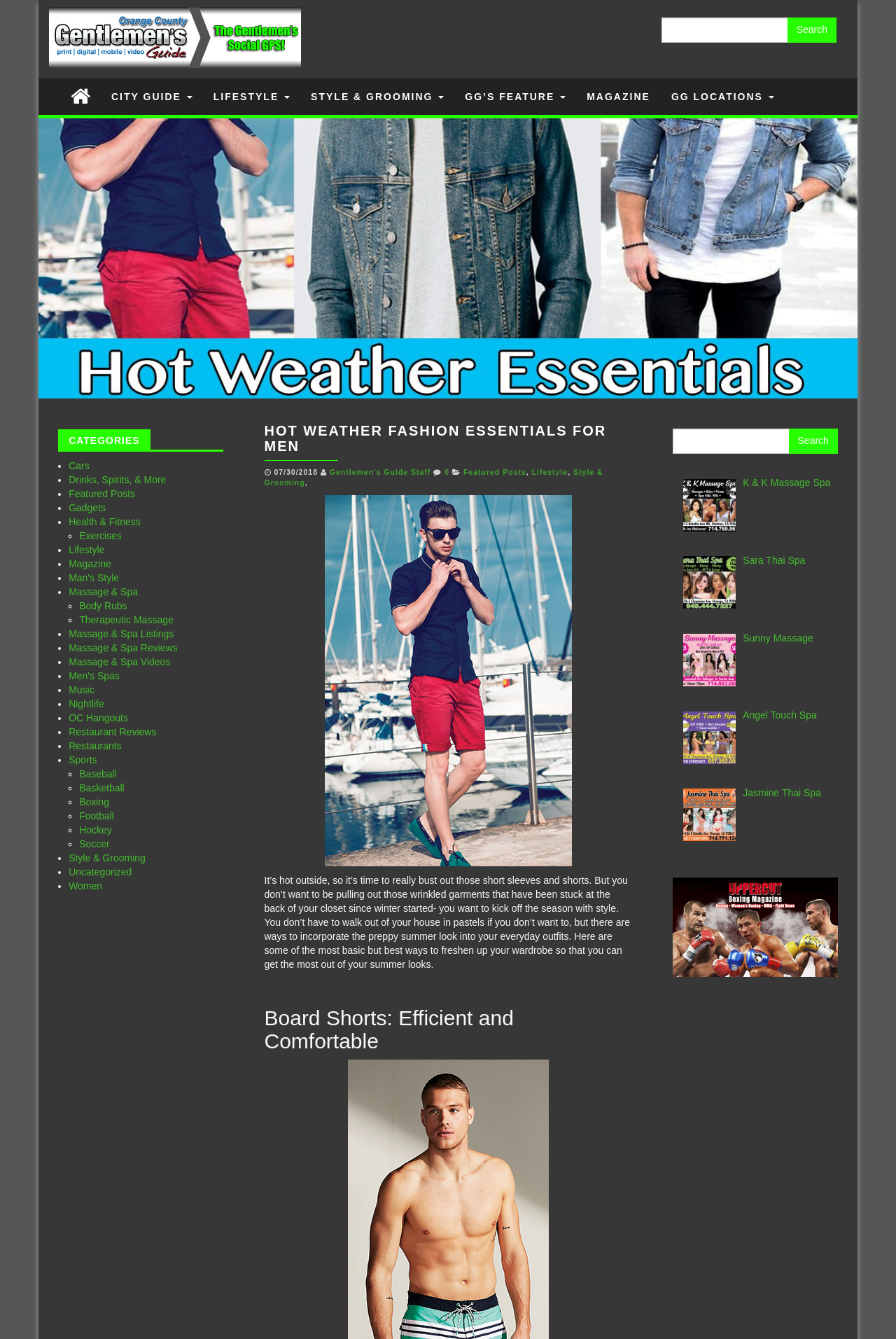Pinpoint the bounding box coordinates of the clickable element needed to complete the instruction: "Search for something". The coordinates should be provided as four float numbers between 0 and 1: [left, top, right, bottom].

[0.738, 0.013, 0.934, 0.032]